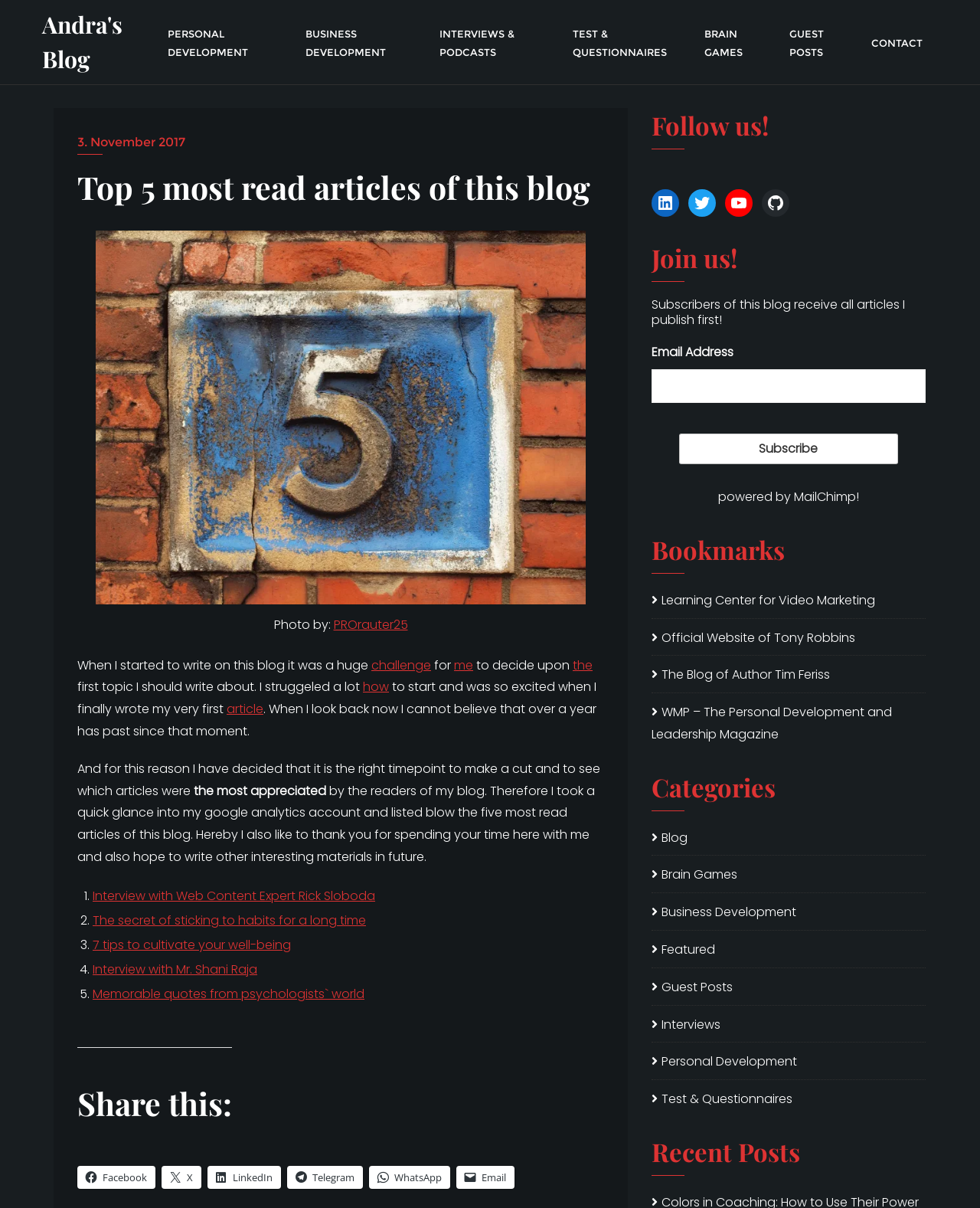What is the topic of the most read article?
Using the image provided, answer with just one word or phrase.

Interview with Web Content Expert Rick Sloboda